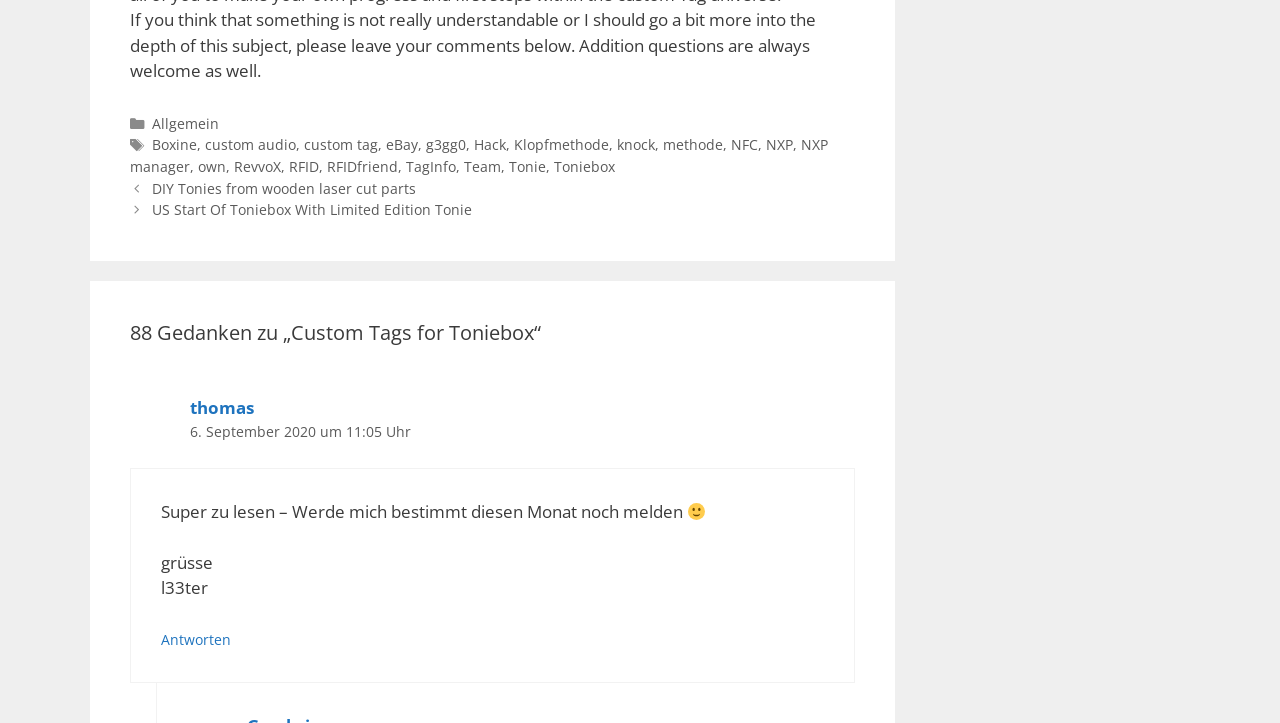Determine the bounding box coordinates for the clickable element required to fulfill the instruction: "Click on the 'Toniebox' tag". Provide the coordinates as four float numbers between 0 and 1, i.e., [left, top, right, bottom].

[0.433, 0.217, 0.48, 0.244]